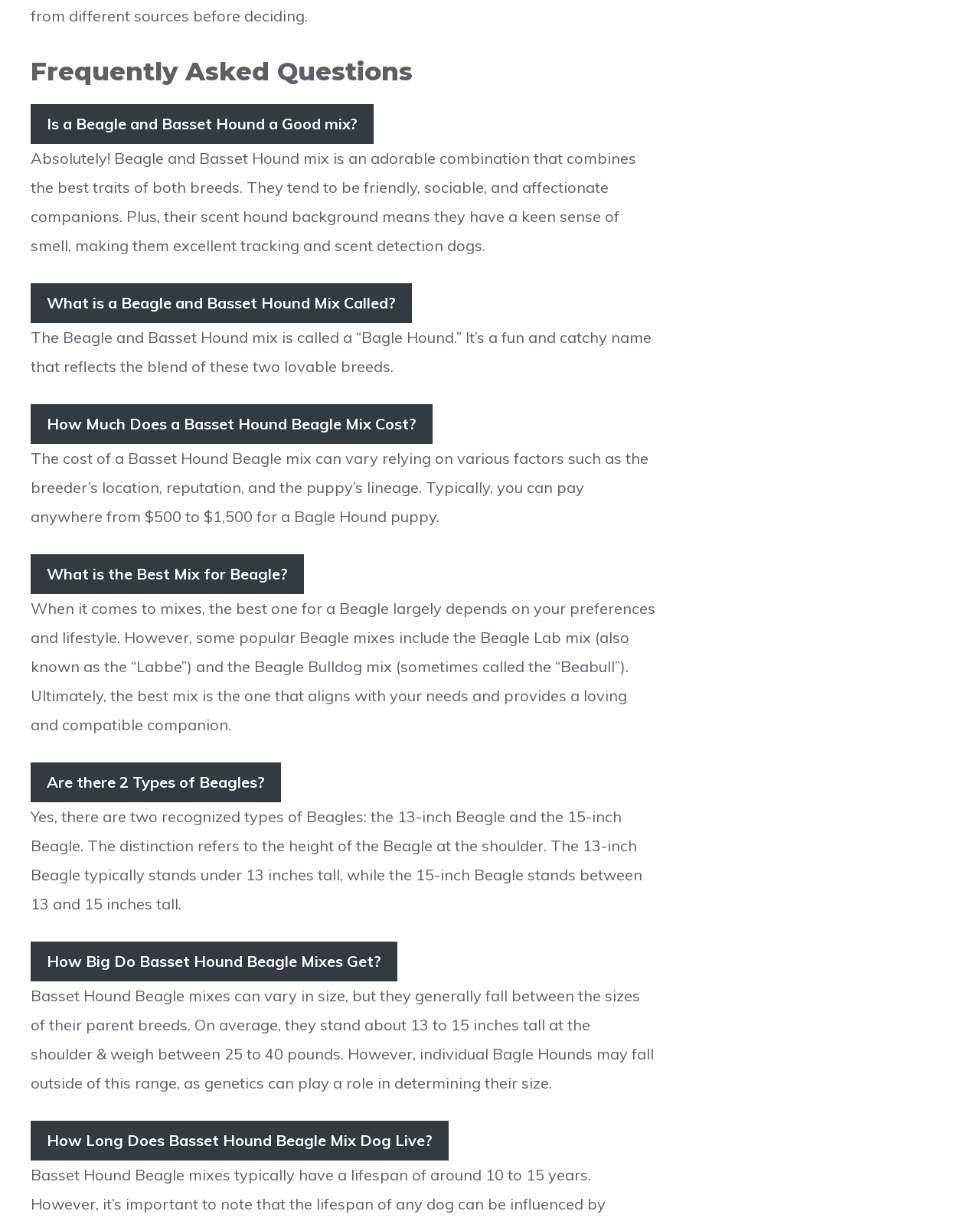What are the two recognized types of Beagles?
Using the information from the image, provide a comprehensive answer to the question.

The answer can be found by looking at the fifth button and its corresponding StaticText, which states that there are two recognized types of Beagles: the 13-inch Beagle and the 15-inch Beagle.